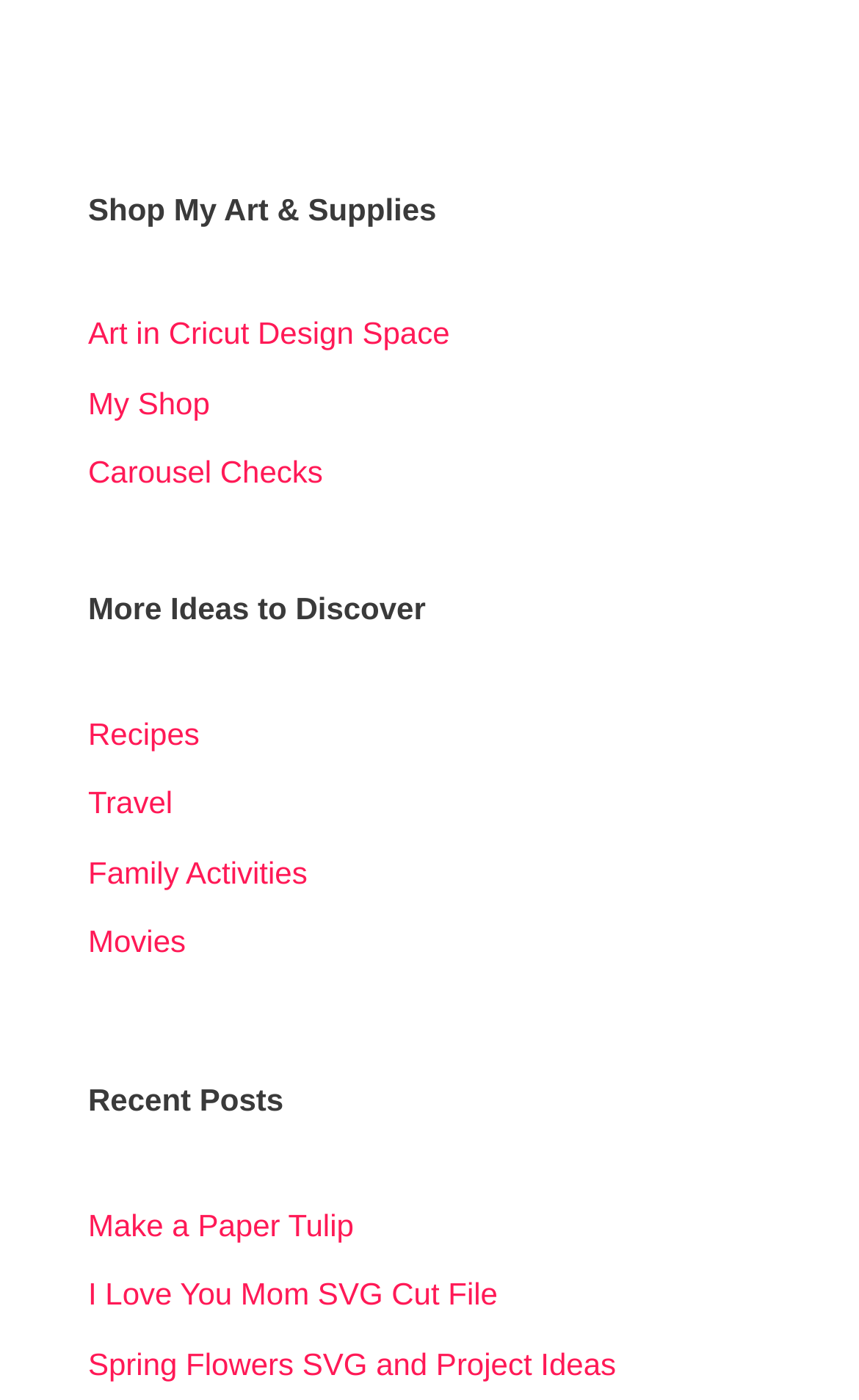Please find the bounding box coordinates of the element that must be clicked to perform the given instruction: "View Art in Cricut Design Space". The coordinates should be four float numbers from 0 to 1, i.e., [left, top, right, bottom].

[0.103, 0.225, 0.524, 0.251]